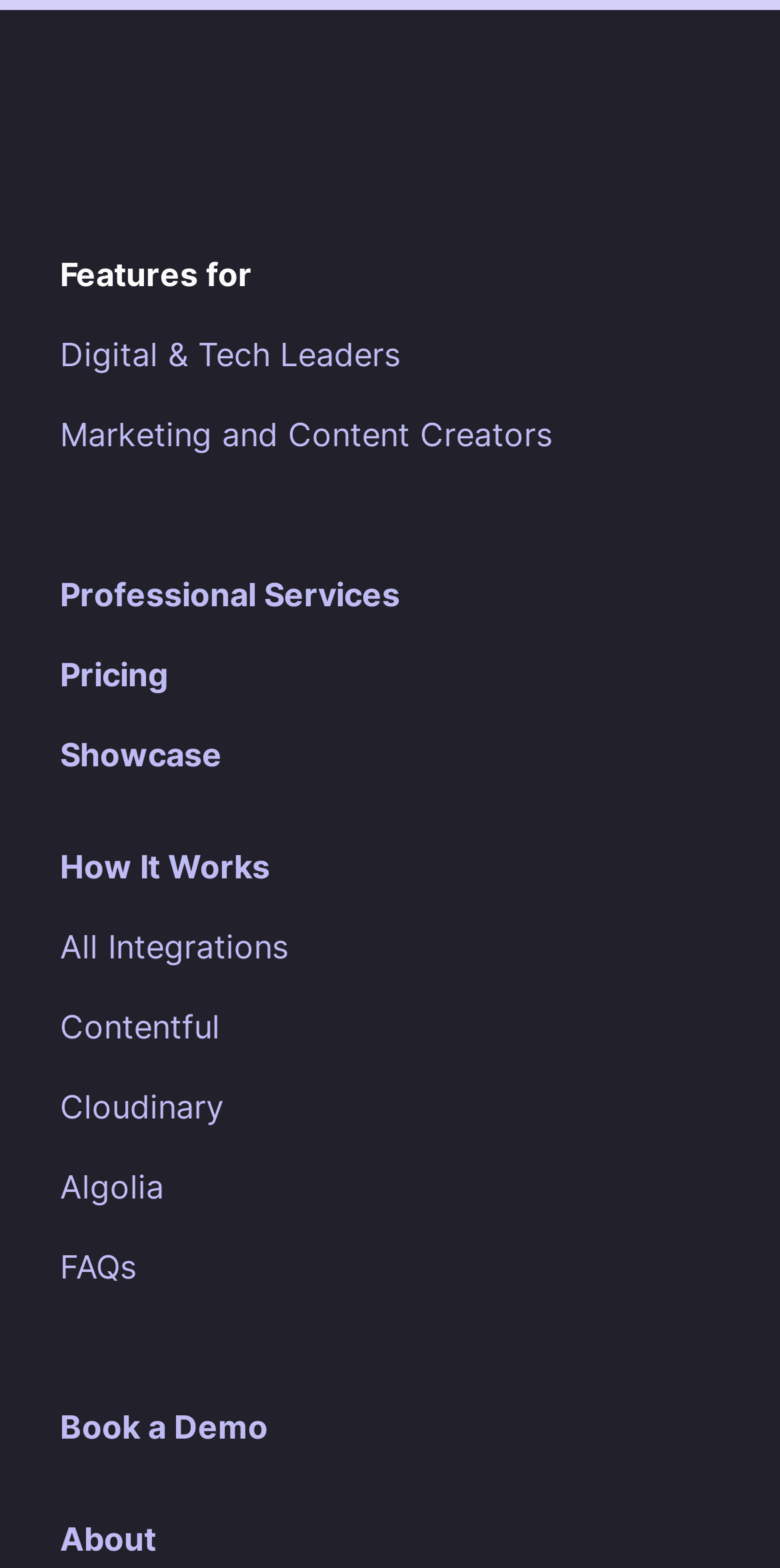Respond to the question below with a single word or phrase: How many links are there in the webpage?

15